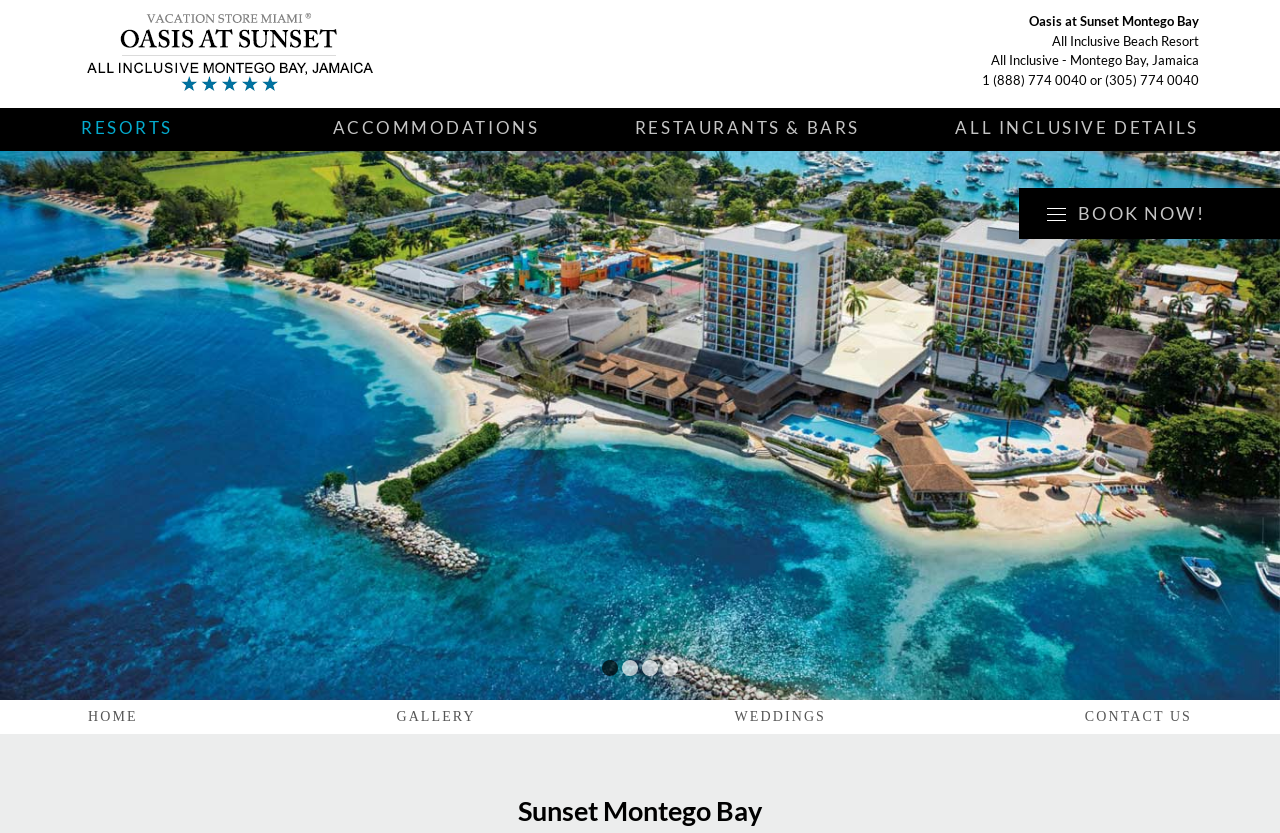Determine the bounding box coordinates of the element that should be clicked to execute the following command: "Call the phone number 1 (888) 774 0040".

[0.767, 0.086, 0.849, 0.105]